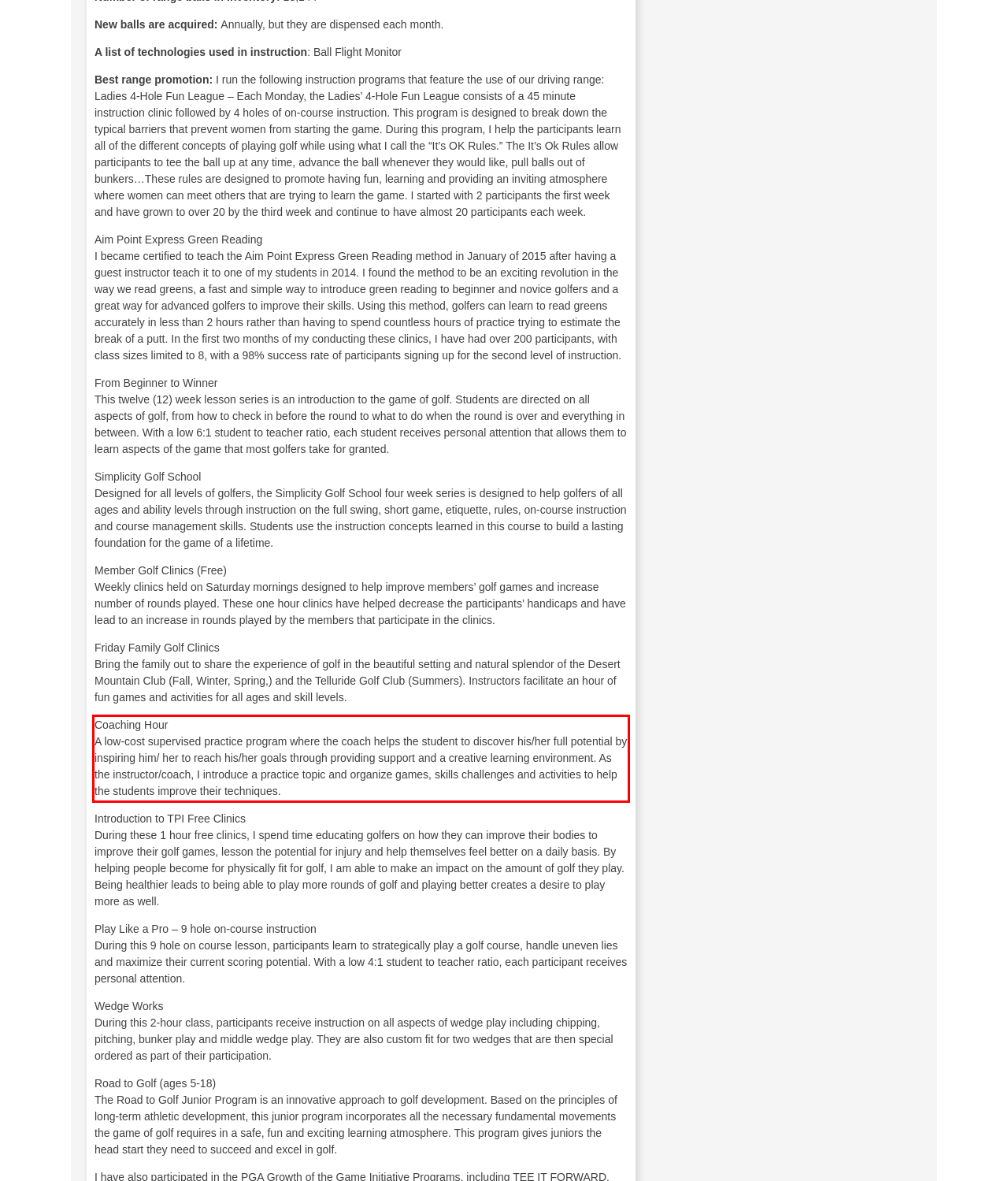Within the screenshot of the webpage, locate the red bounding box and use OCR to identify and provide the text content inside it.

Coaching Hour A low-cost supervised practice program where the coach helps the student to discover his/her full potential by inspiring him/ her to reach his/her goals through providing support and a creative learning environment. As the instructor/coach, I introduce a practice topic and organize games, skills challenges and activities to help the students improve their techniques.